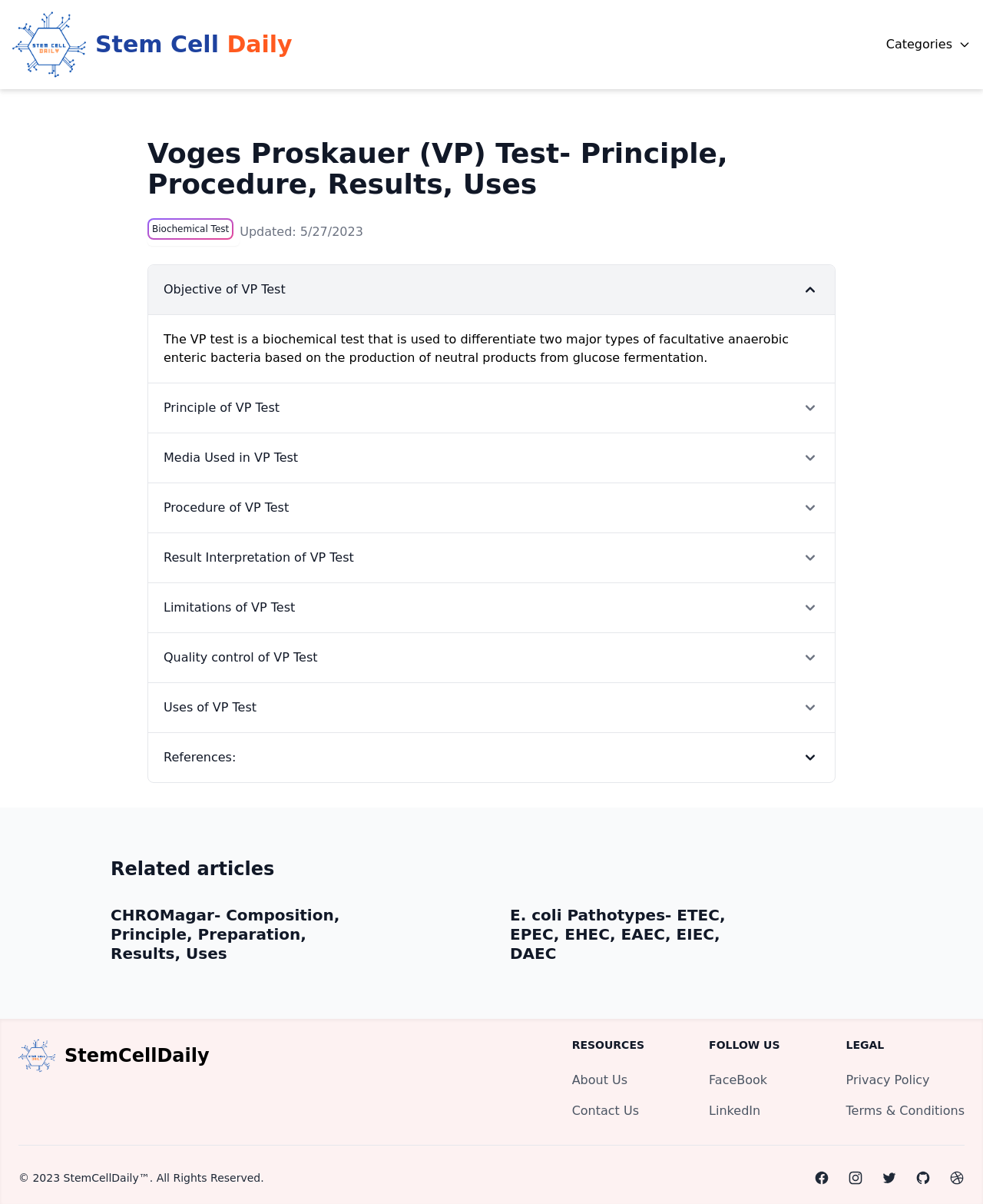What is the title or heading displayed on the webpage?

Voges Proskauer (VP) Test- Principle, Procedure, Results, Uses